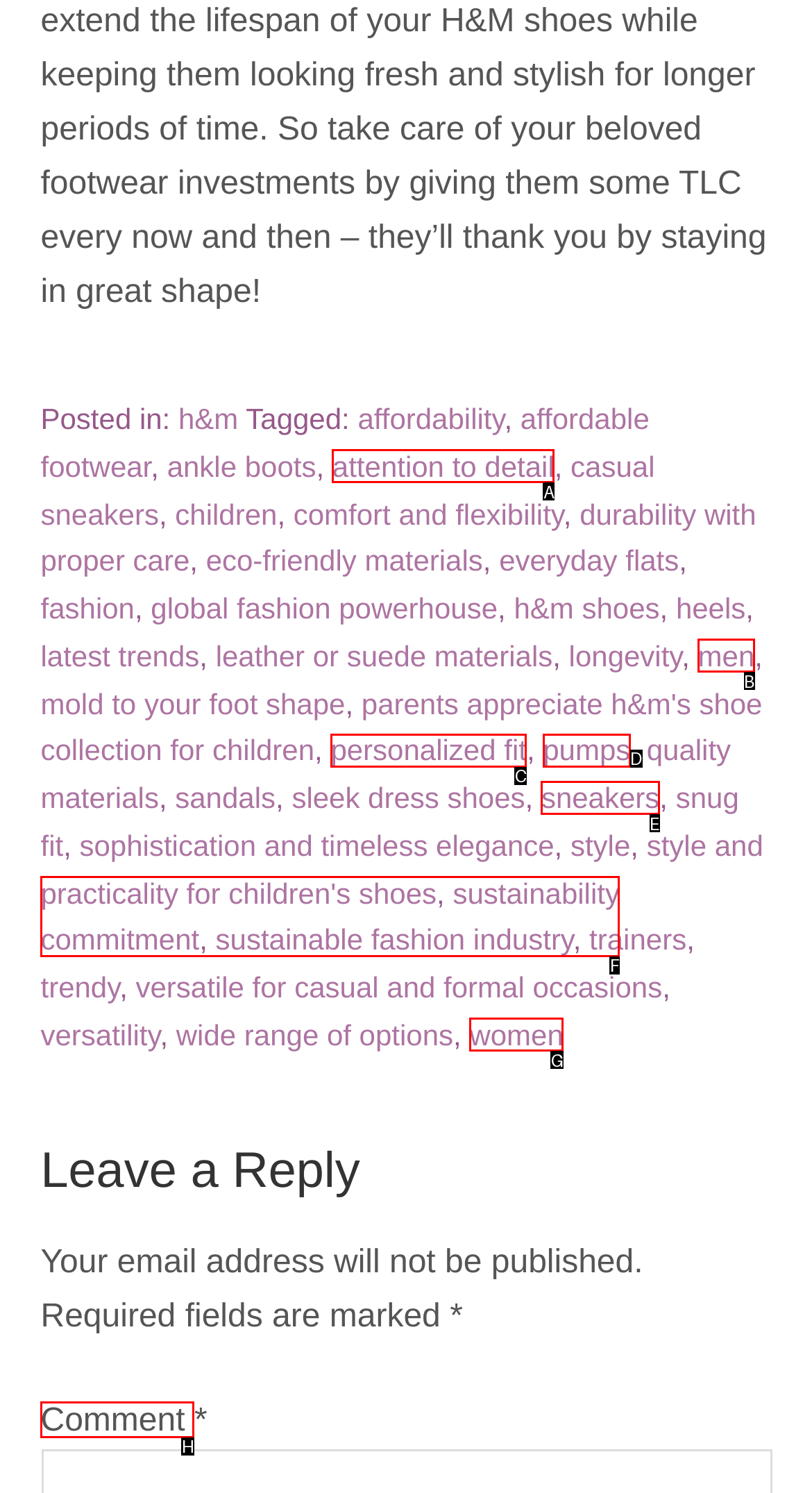Pick the option that should be clicked to perform the following task: Click on the 'Comment' button
Answer with the letter of the selected option from the available choices.

H